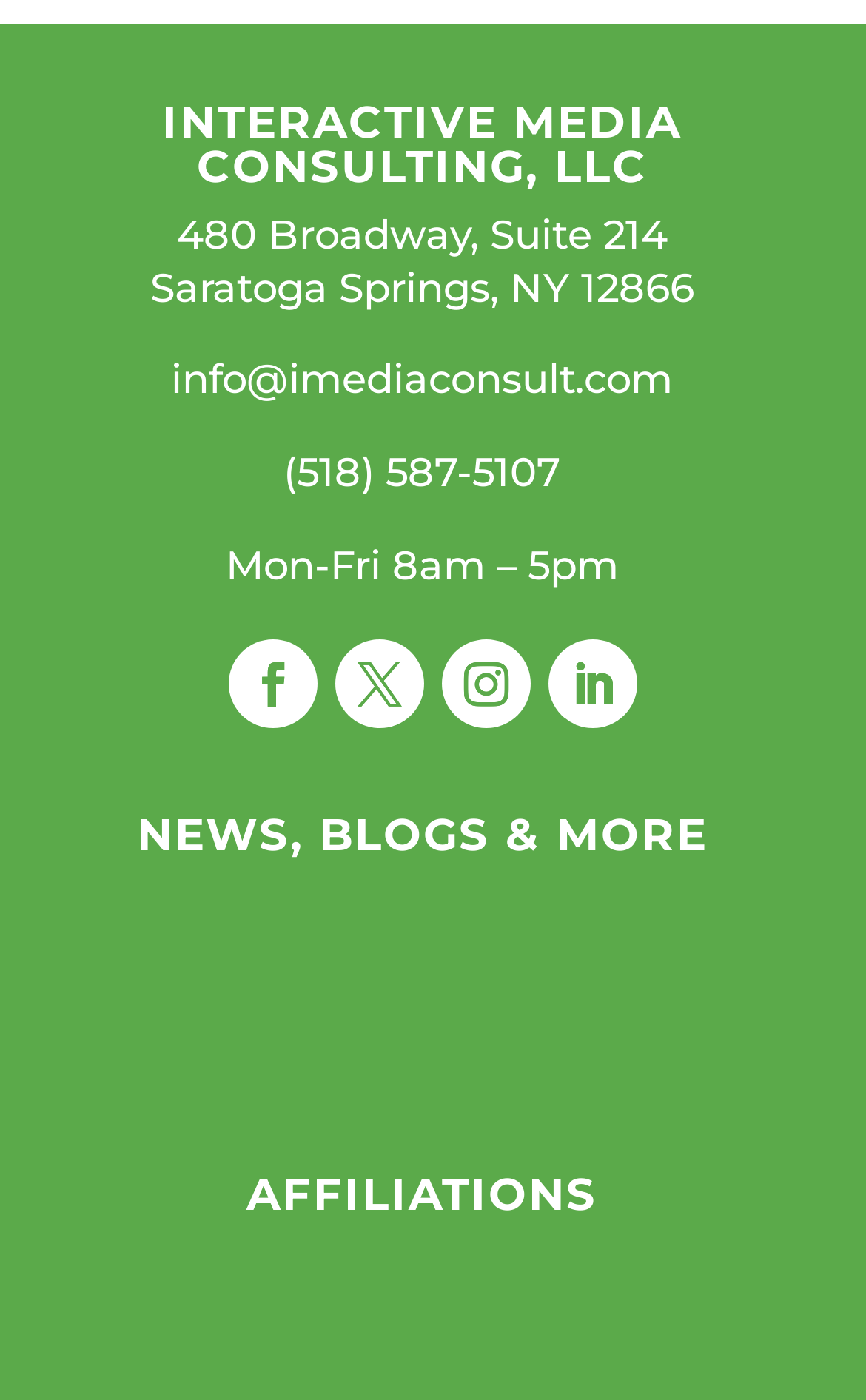What is the company name? Please answer the question using a single word or phrase based on the image.

INTERACTIVE MEDIA CONSULTING, LLC